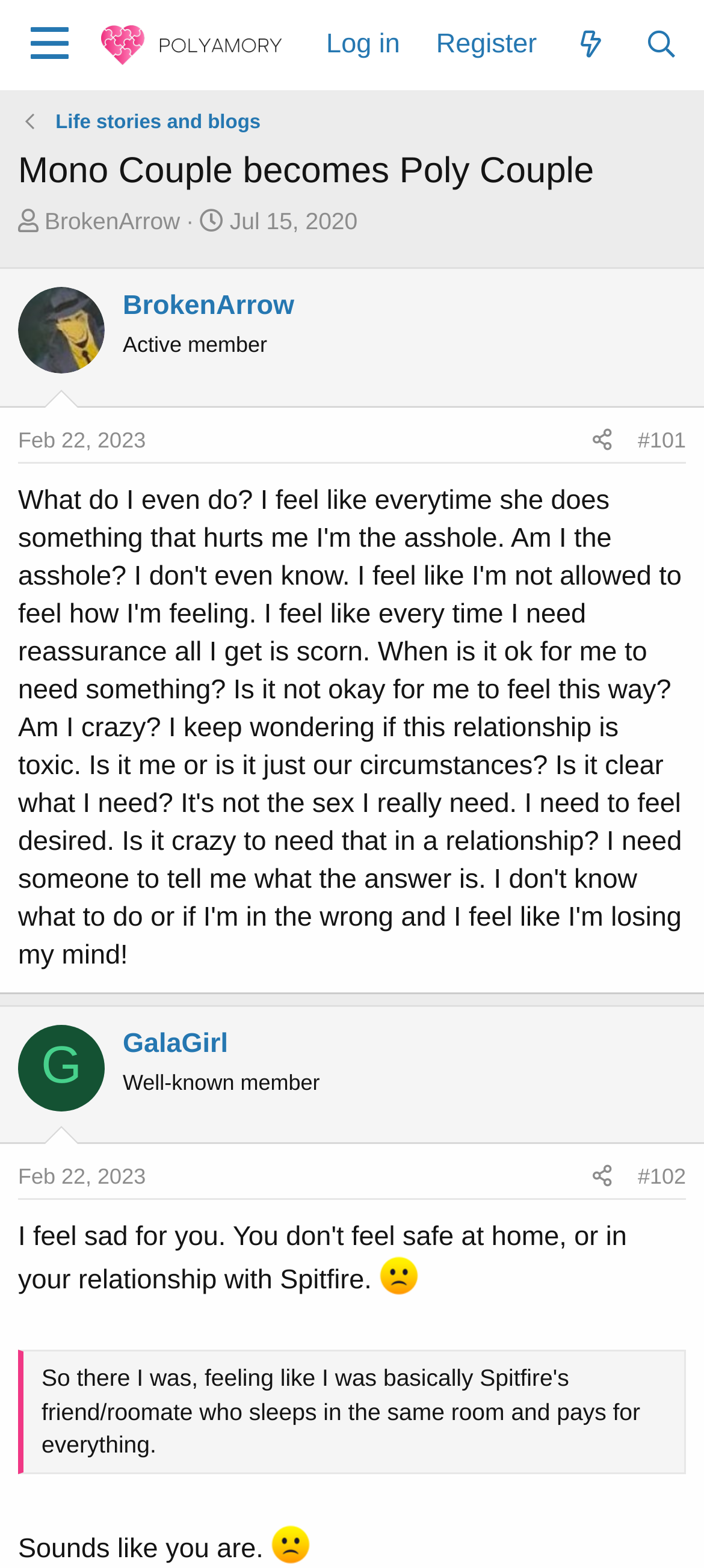Locate the bounding box coordinates of the area you need to click to fulfill this instruction: 'Click on the 'Menu' button'. The coordinates must be in the form of four float numbers ranging from 0 to 1: [left, top, right, bottom].

[0.01, 0.0, 0.13, 0.057]